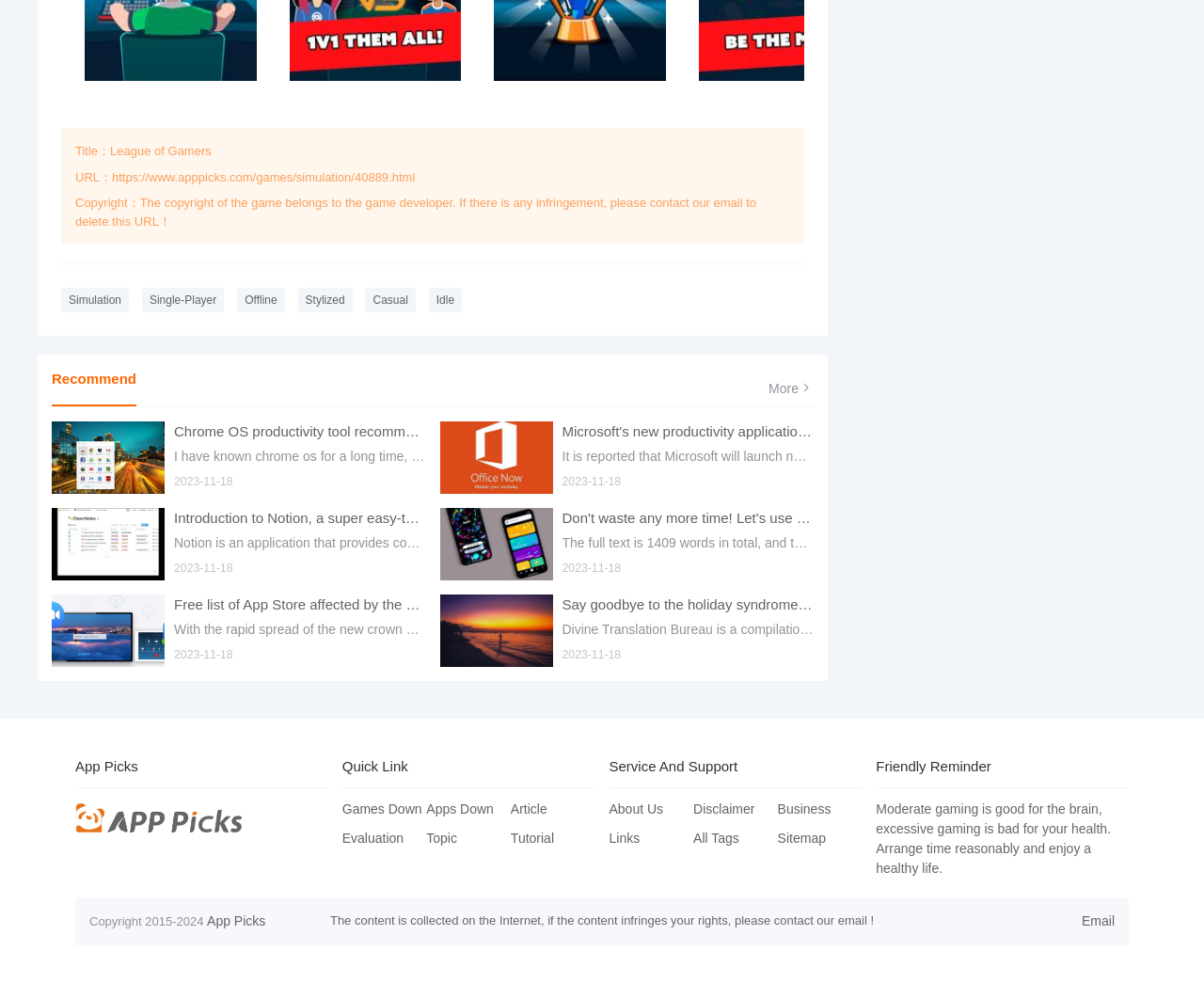Determine the bounding box for the UI element as described: "Chrome OS productivity tool recommendation!". The coordinates should be represented as four float numbers between 0 and 1, formatted as [left, top, right, bottom].

[0.145, 0.429, 0.354, 0.45]